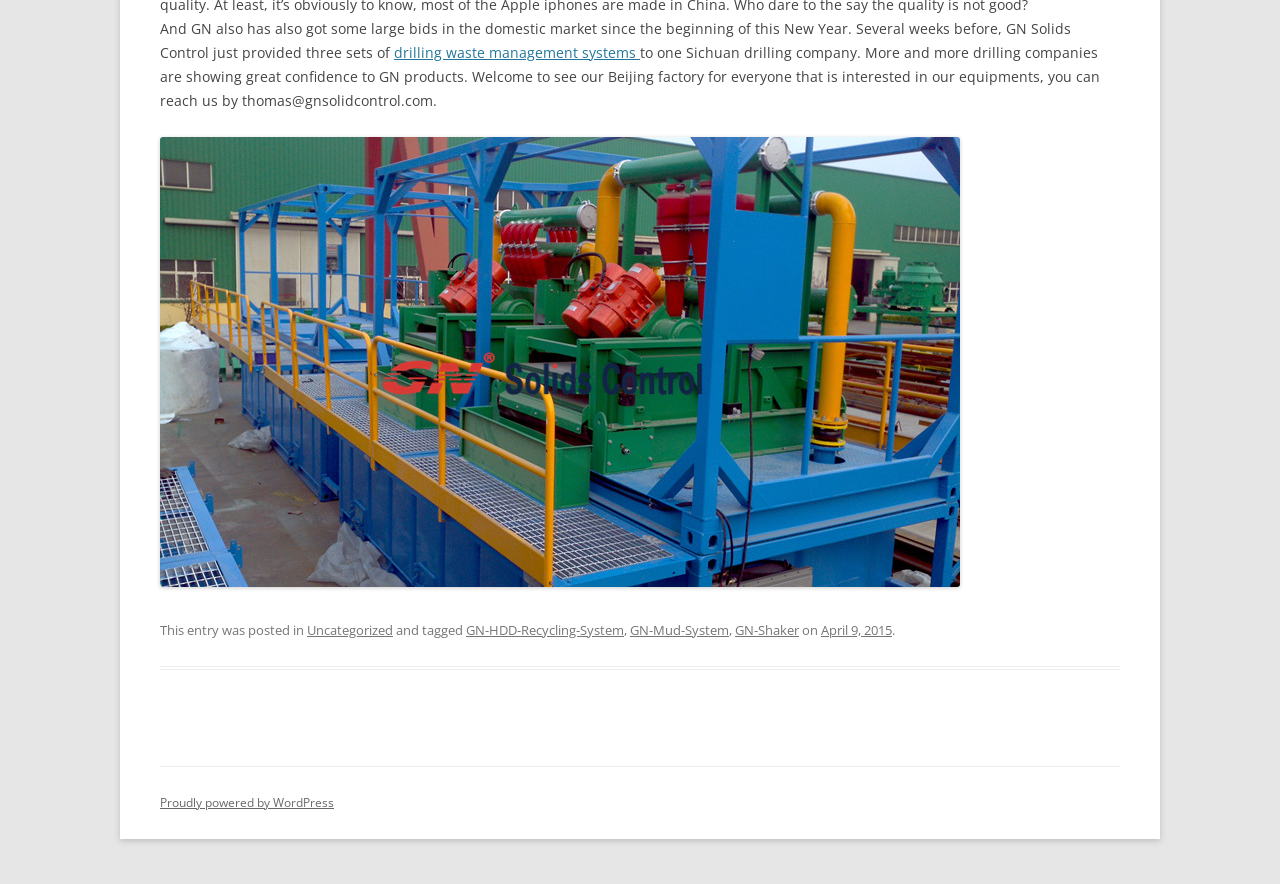Please determine the bounding box coordinates of the area that needs to be clicked to complete this task: 'go to the WordPress page'. The coordinates must be four float numbers between 0 and 1, formatted as [left, top, right, bottom].

[0.125, 0.898, 0.261, 0.917]